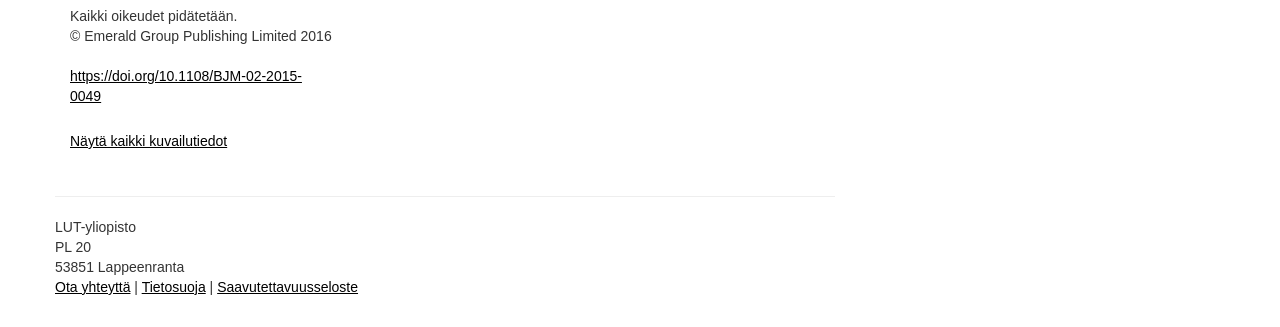What is the DOI of the article?
Using the visual information, respond with a single word or phrase.

10.1108/BJM-02-2015-0049